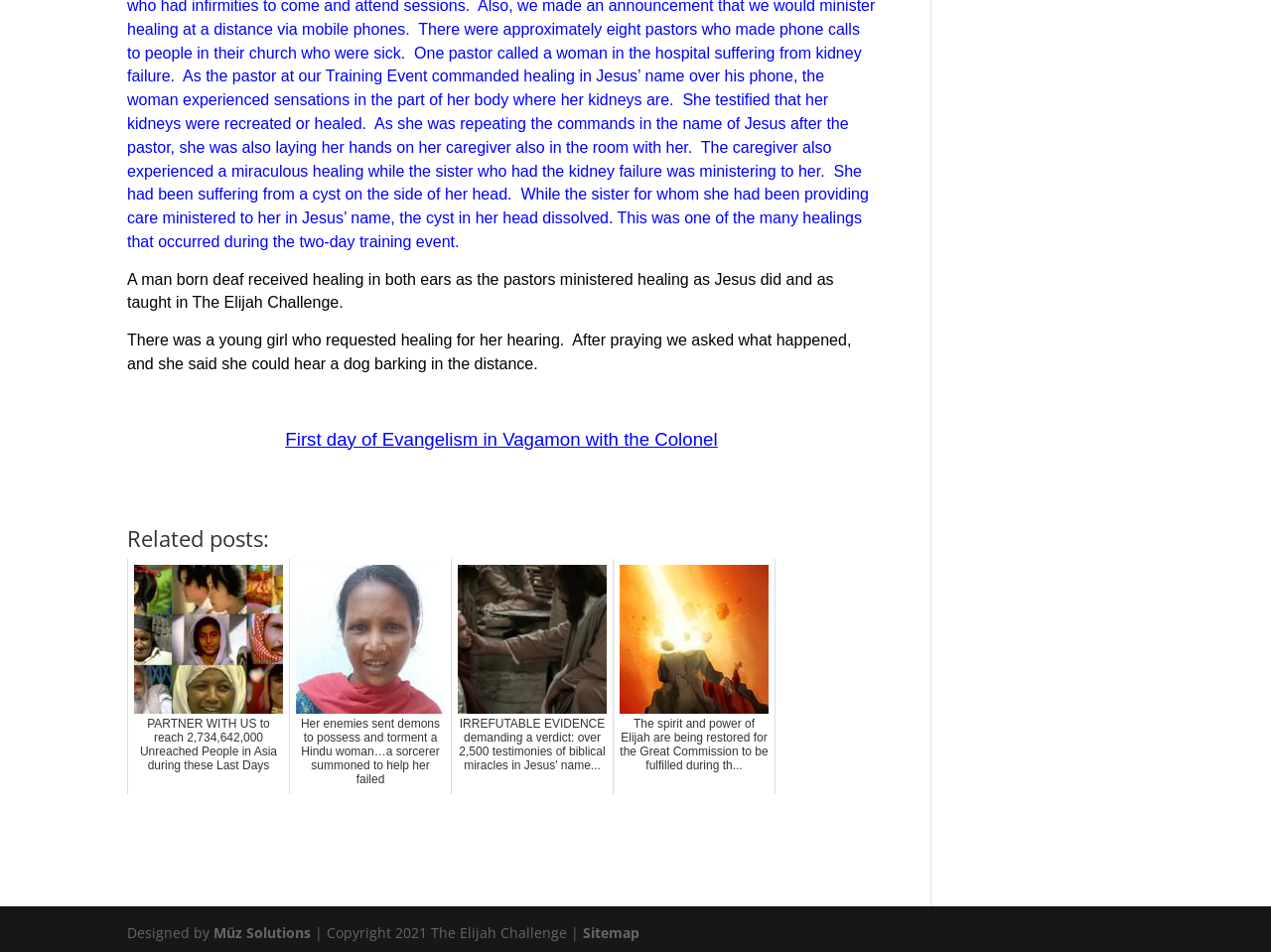Please determine the bounding box coordinates for the element with the description: "Sitemap".

[0.459, 0.97, 0.503, 0.99]